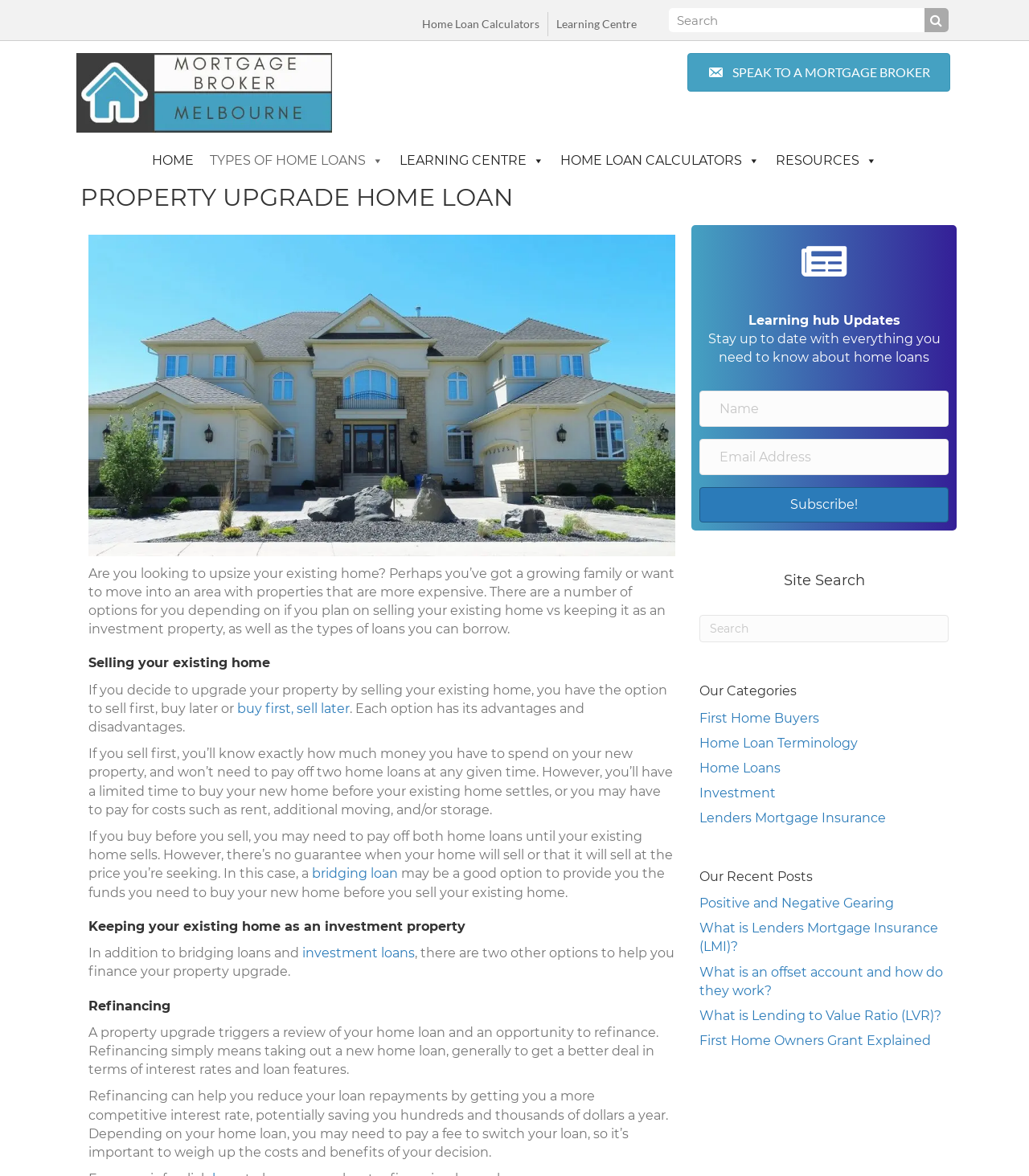What are the two options for upgrading a property?
Give a detailed and exhaustive answer to the question.

The webpage explains that when upgrading a property, there are two options: selling the existing home or keeping it as an investment property, each with its own advantages and disadvantages.